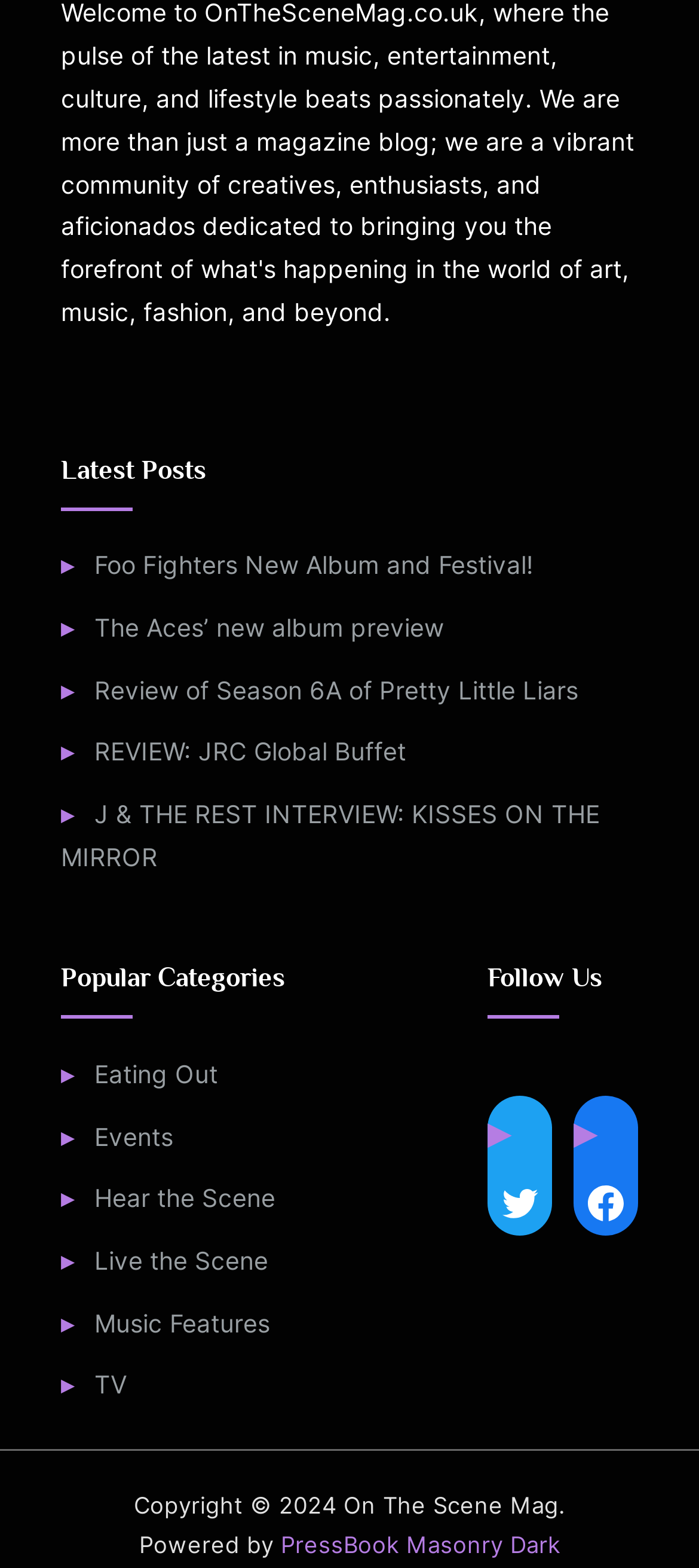What is the title of the first post? Refer to the image and provide a one-word or short phrase answer.

Foo Fighters New Album and Festival!